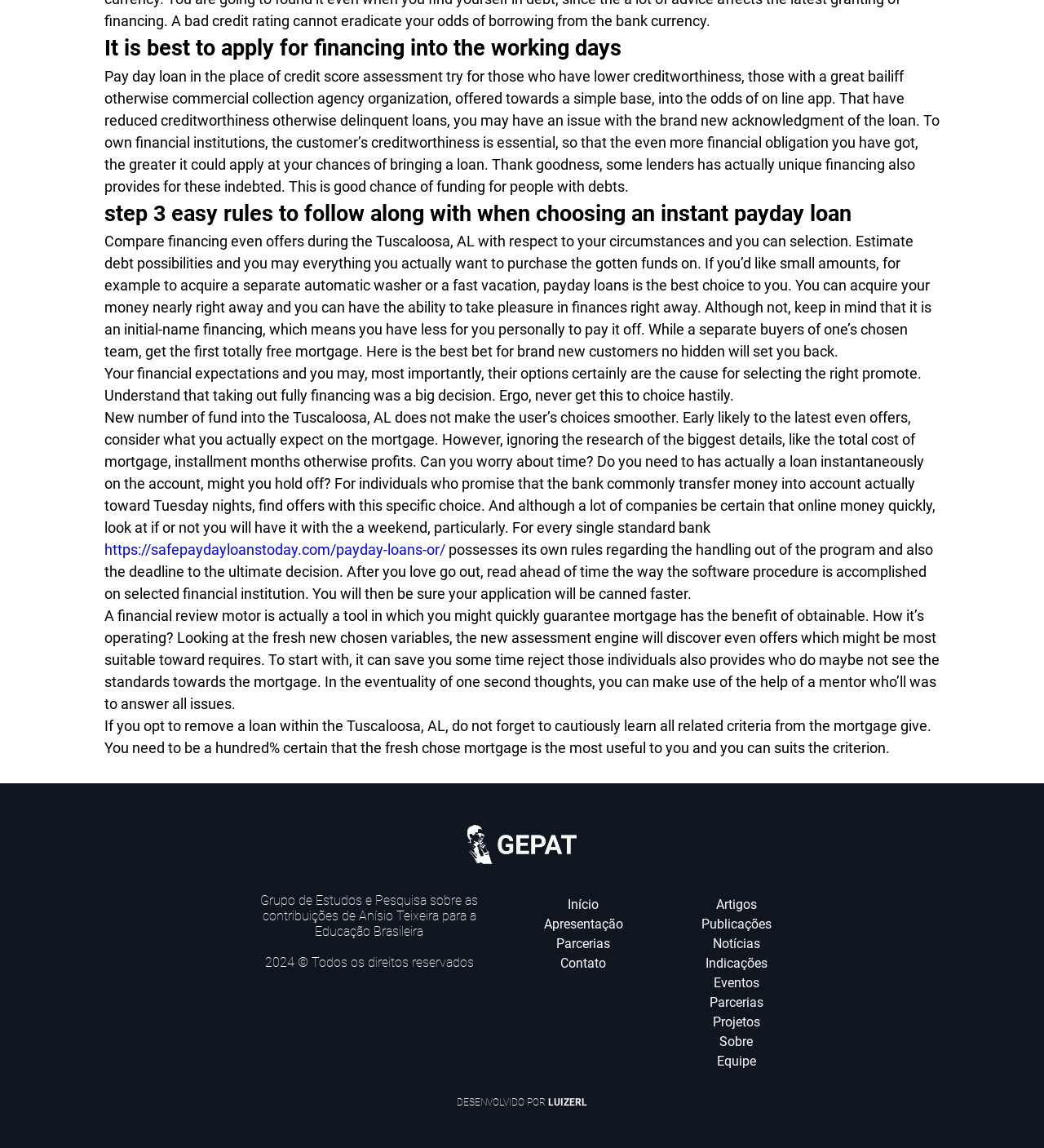What type of loan is suitable for small amounts?
Answer briefly with a single word or phrase based on the image.

Payday loan